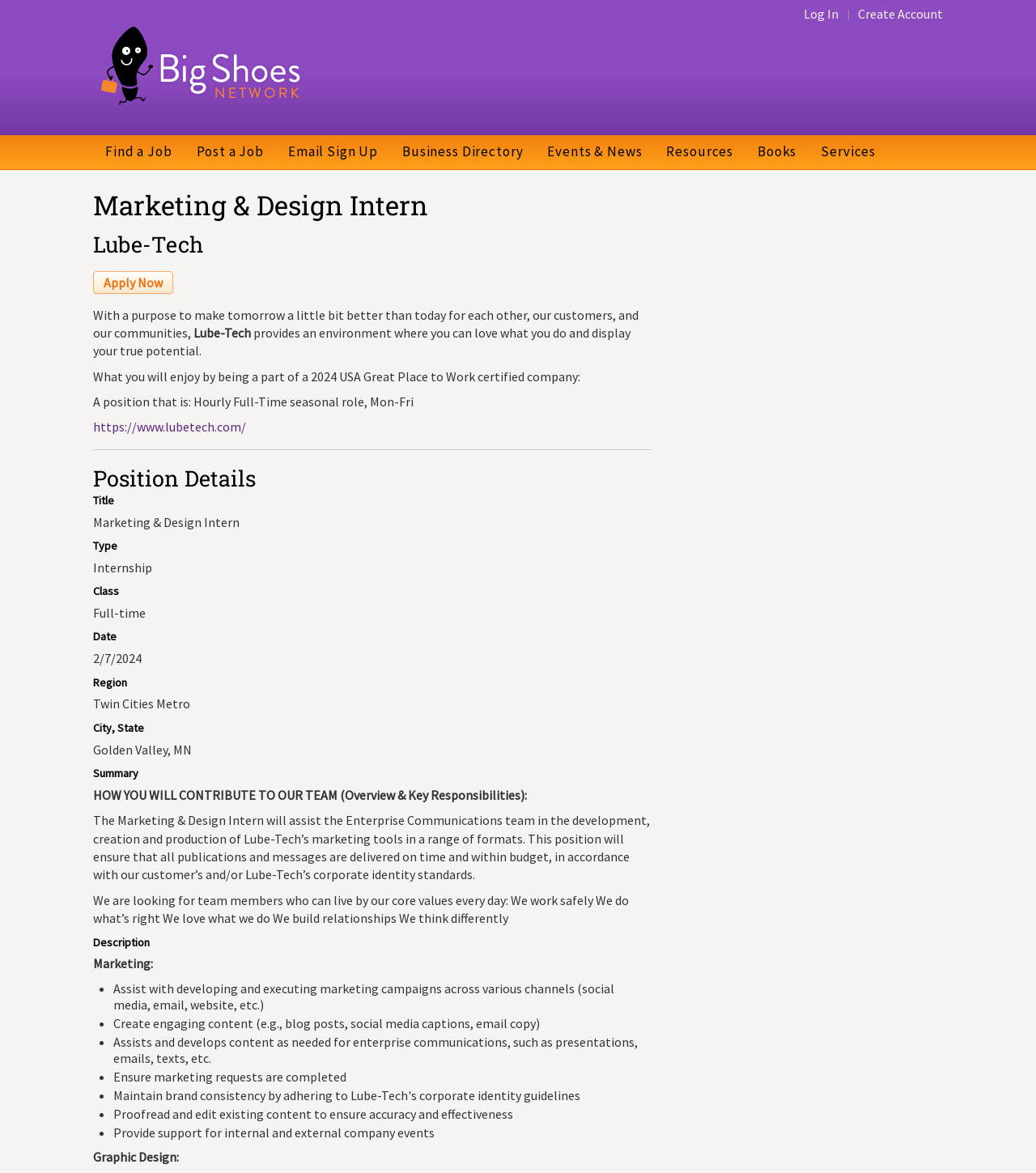Find the bounding box coordinates for the area that must be clicked to perform this action: "Log in to the account".

[0.766, 0.0, 0.819, 0.023]